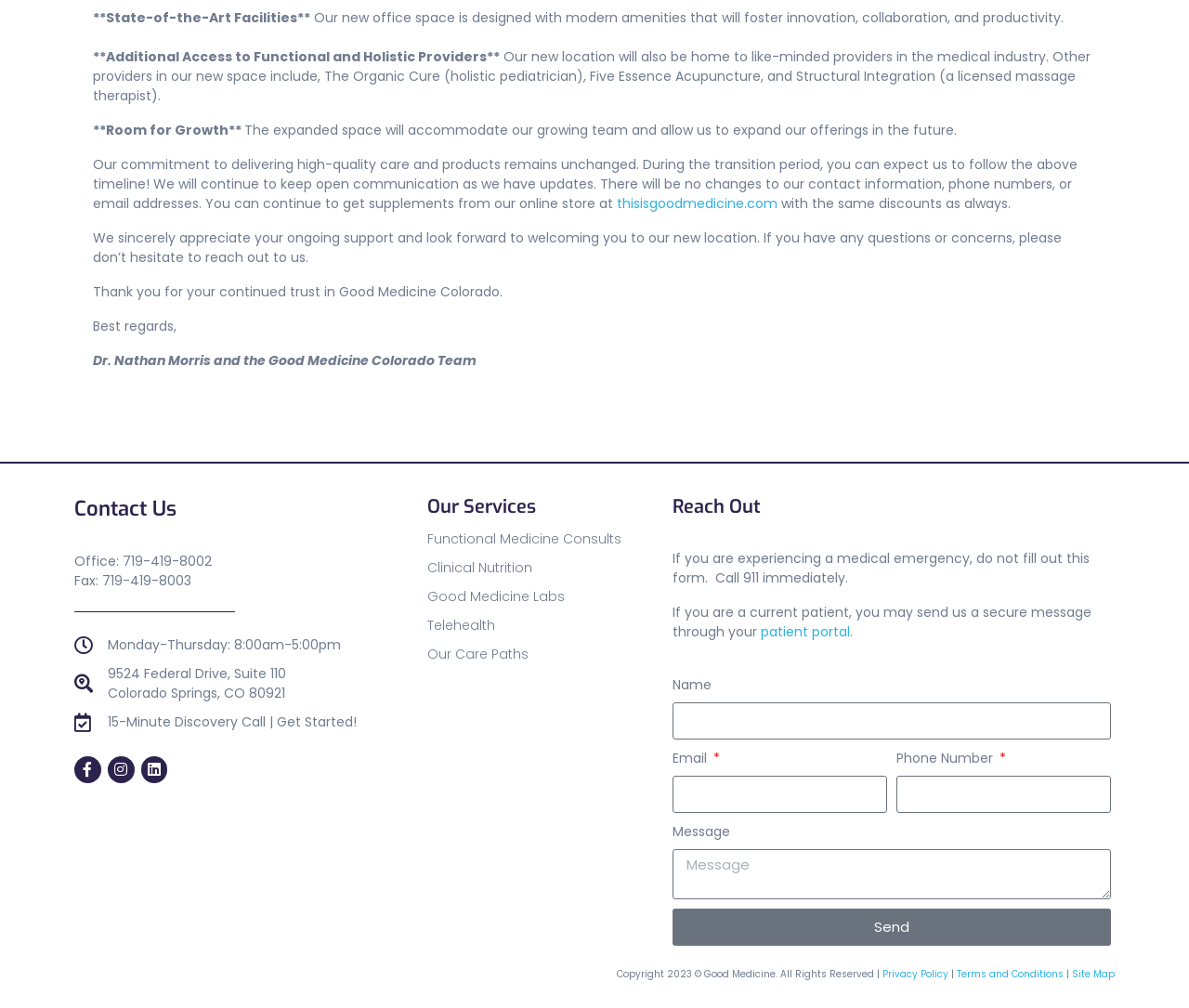Find the bounding box coordinates of the area that needs to be clicked in order to achieve the following instruction: "Click the '15-Minute Discovery Call | Get Started!' link". The coordinates should be specified as four float numbers between 0 and 1, i.e., [left, top, right, bottom].

[0.062, 0.707, 0.344, 0.726]